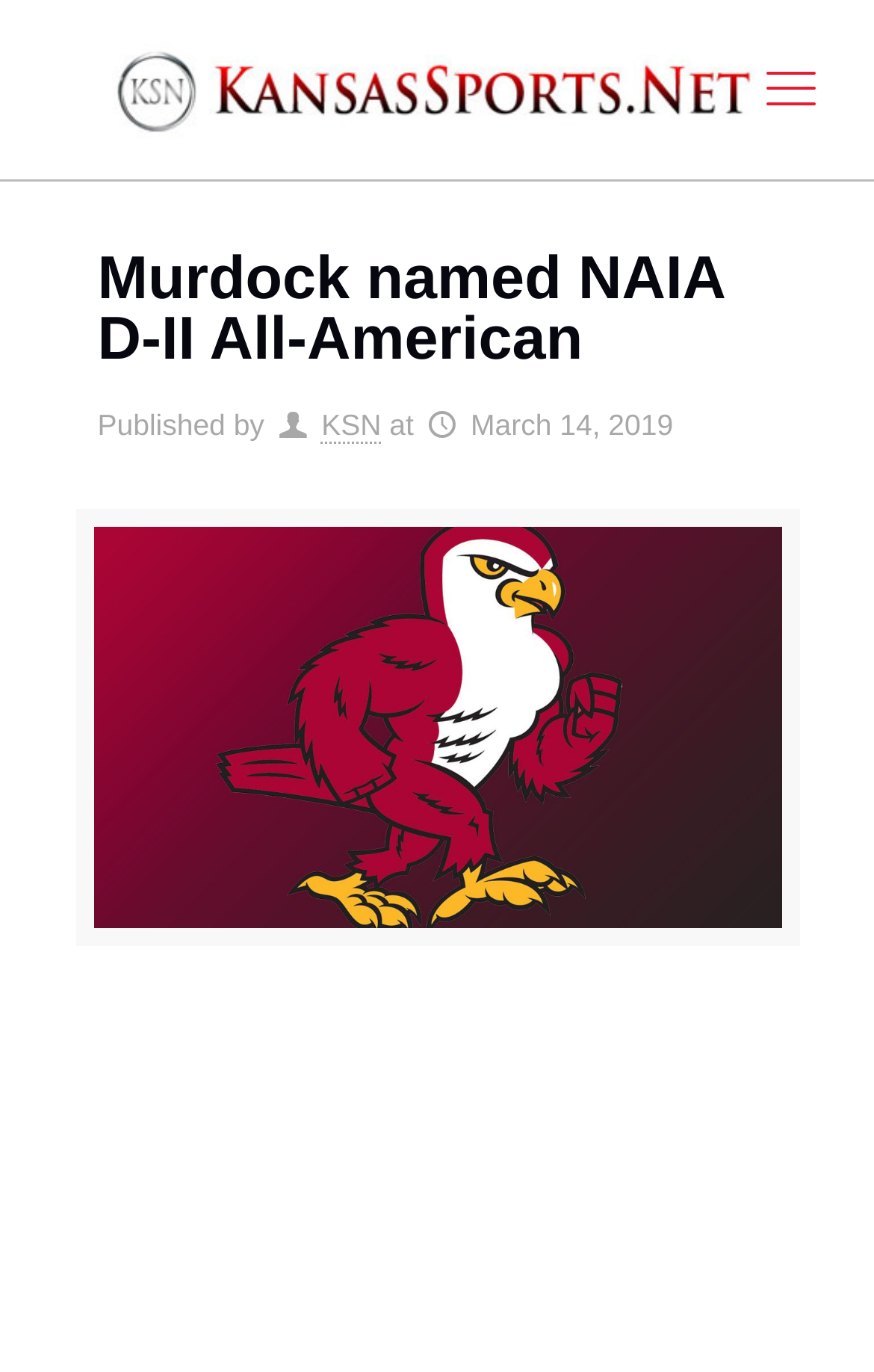What is the name of the sports information director?
Answer with a single word or phrase, using the screenshot for reference.

Levi Convirs